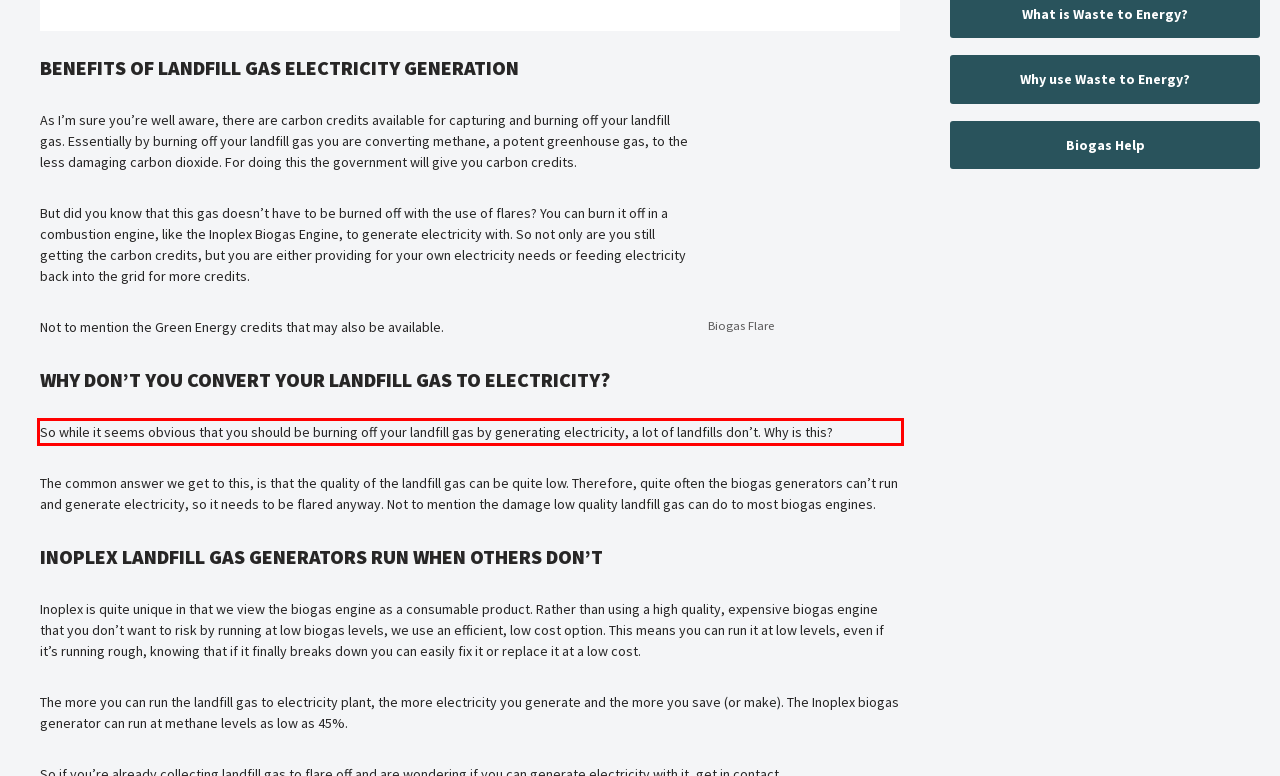You are given a webpage screenshot with a red bounding box around a UI element. Extract and generate the text inside this red bounding box.

So while it seems obvious that you should be burning off your landfill gas by generating electricity, a lot of landfills don’t. Why is this?